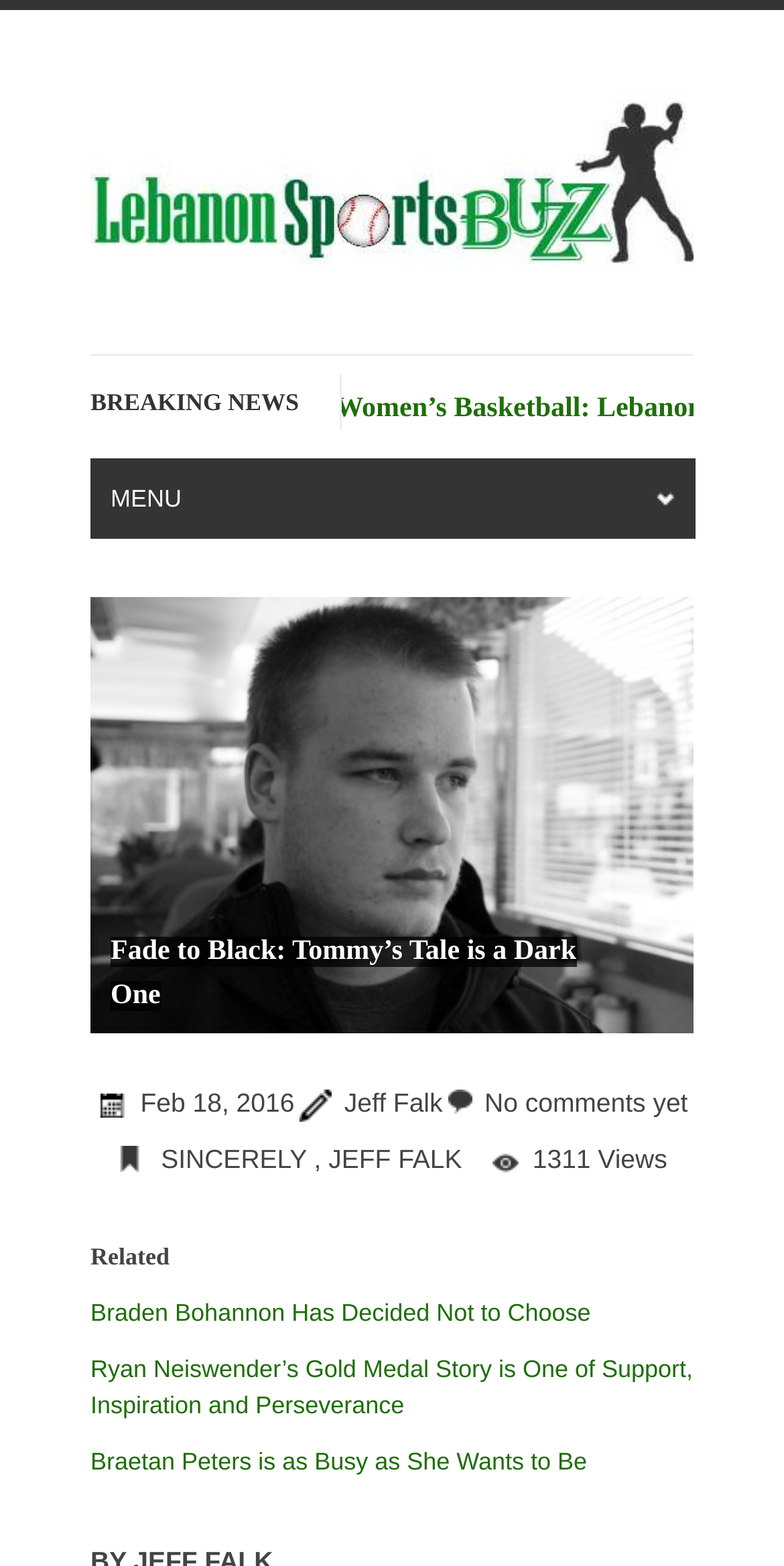Please determine the bounding box coordinates of the element to click in order to execute the following instruction: "View the related article Braden Bohannon Has Decided Not to Choose". The coordinates should be four float numbers between 0 and 1, specified as [left, top, right, bottom].

[0.115, 0.829, 0.753, 0.847]